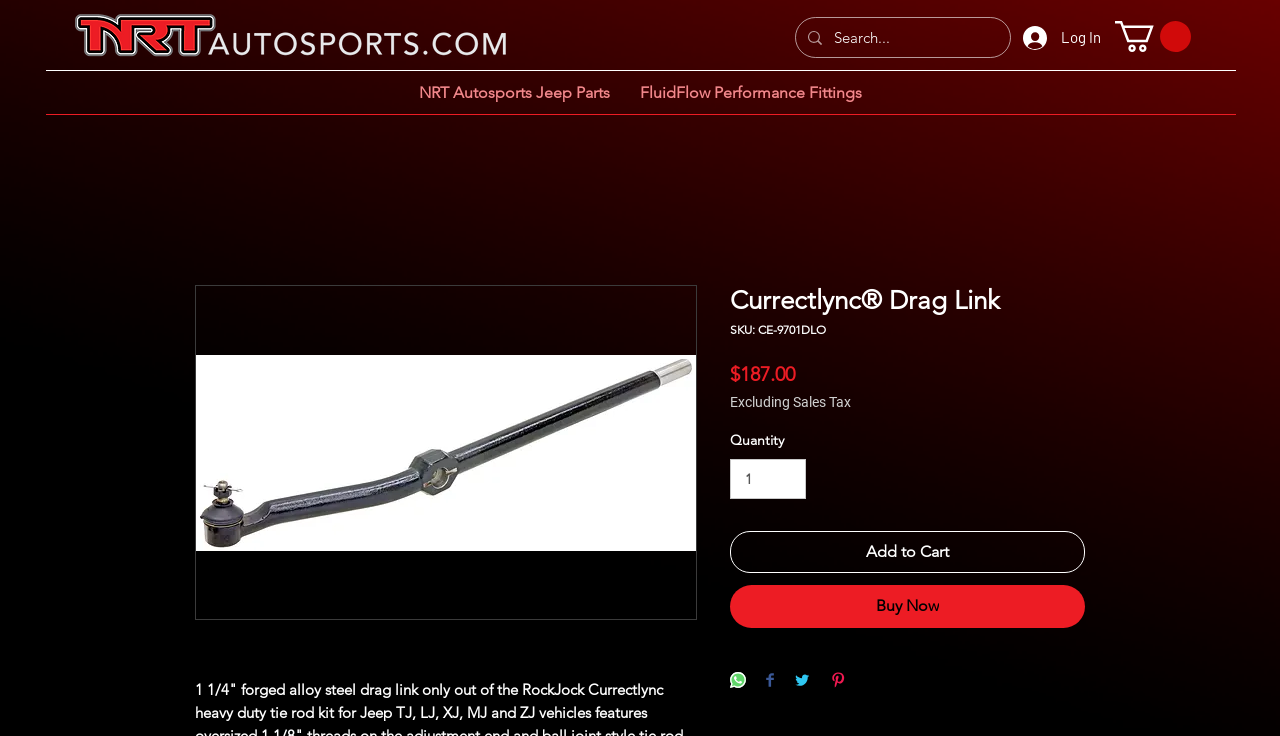How many navigation links are there in the site navigation menu?
Could you please answer the question thoroughly and with as much detail as possible?

I found the number of navigation links in the site navigation menu by counting the number of links under the 'Site' navigation menu, which are 'NRT Autosports Jeep Parts' and 'FluidFlow Performance Fittings'.